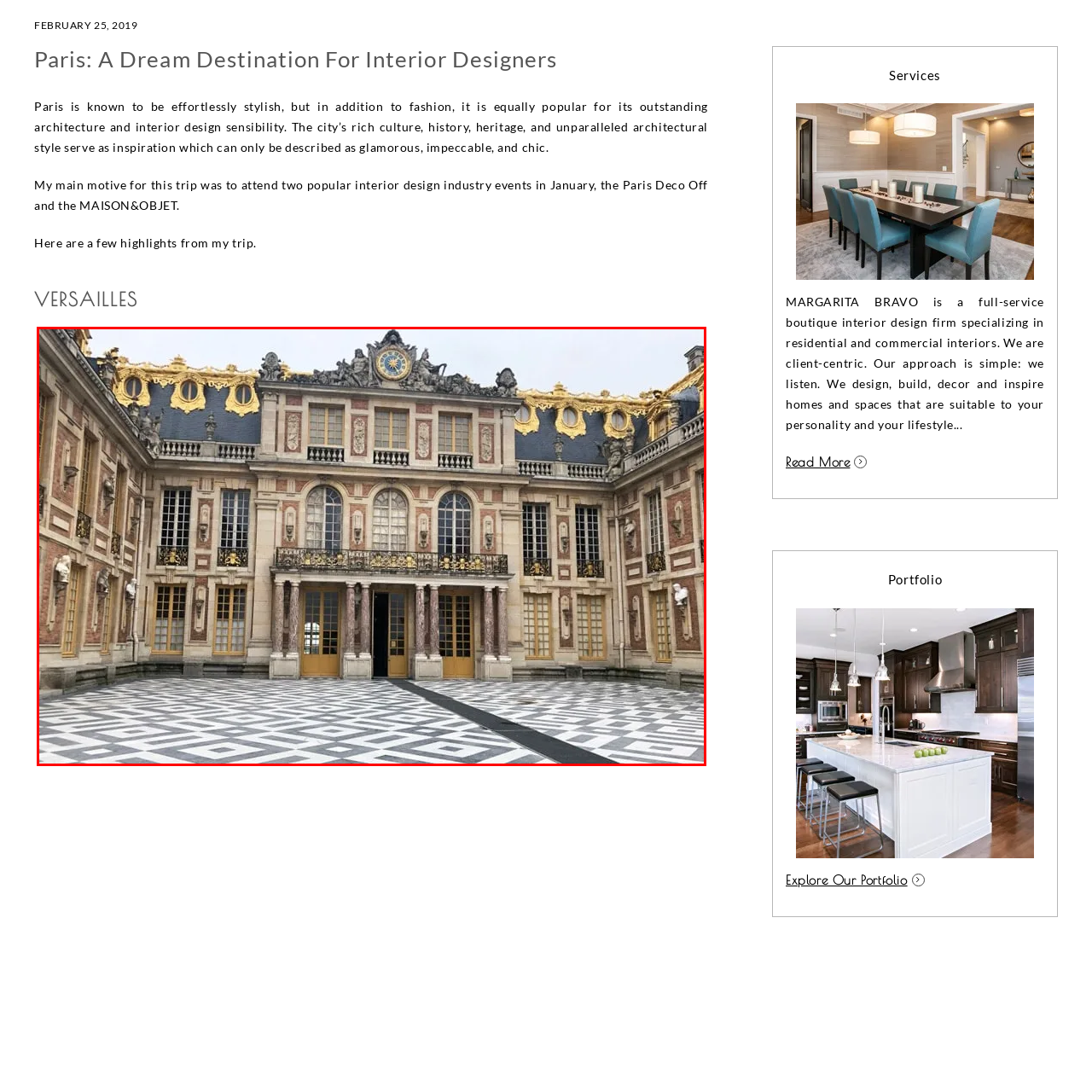Observe the content inside the red rectangle, What is the grand entrance of the palace flanked by? 
Give your answer in just one word or phrase.

Elegant columns